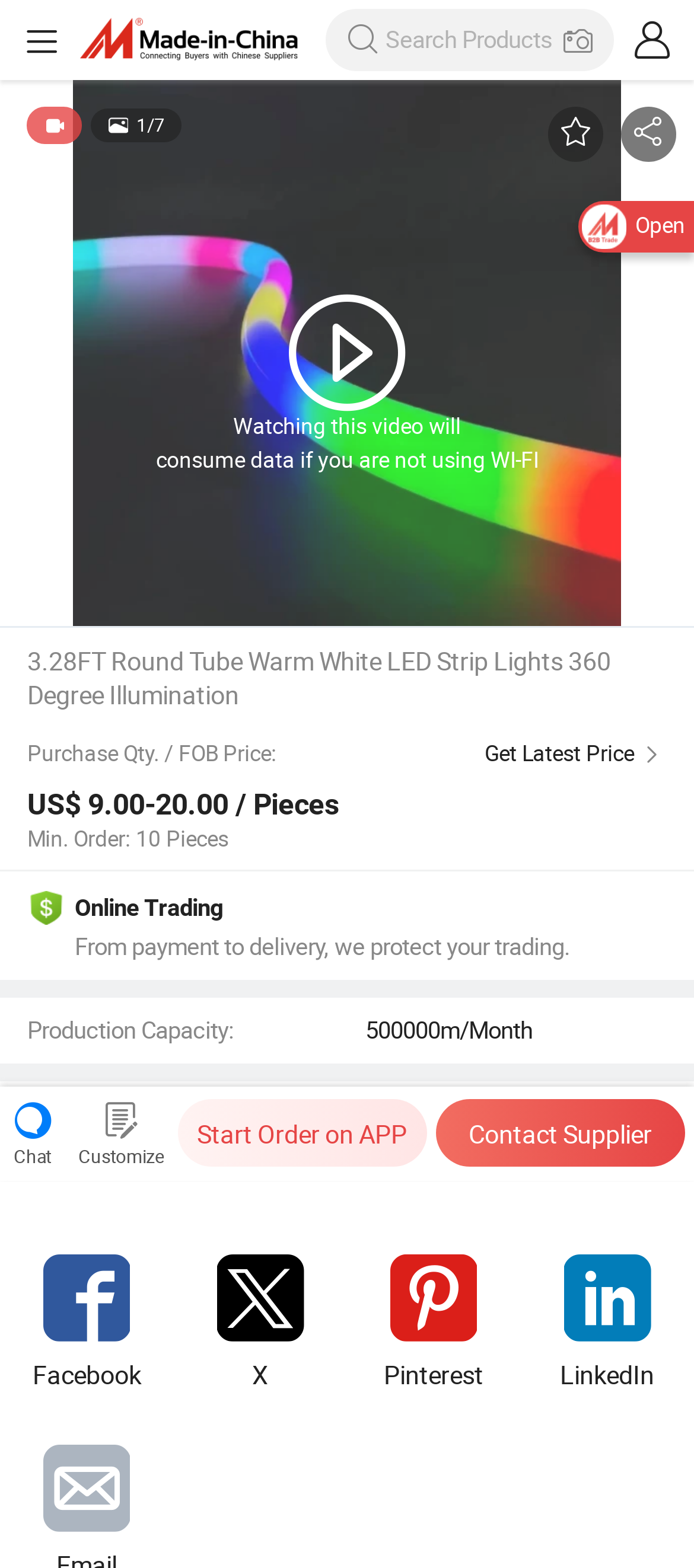What is the minimum order quantity?
Based on the screenshot, provide a one-word or short-phrase response.

10 Pieces